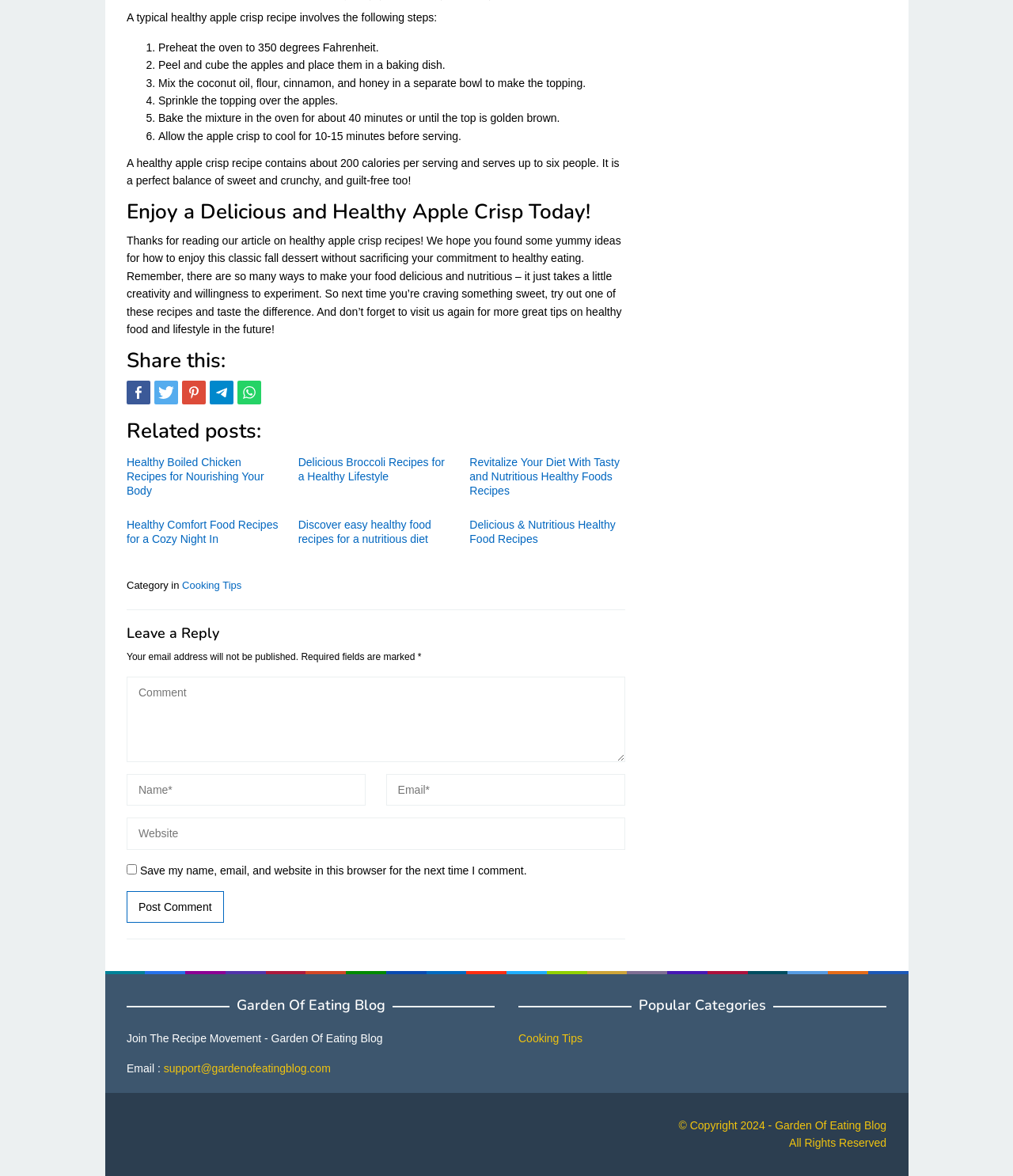Indicate the bounding box coordinates of the element that must be clicked to execute the instruction: "Tweet this". The coordinates should be given as four float numbers between 0 and 1, i.e., [left, top, right, bottom].

[0.152, 0.324, 0.176, 0.344]